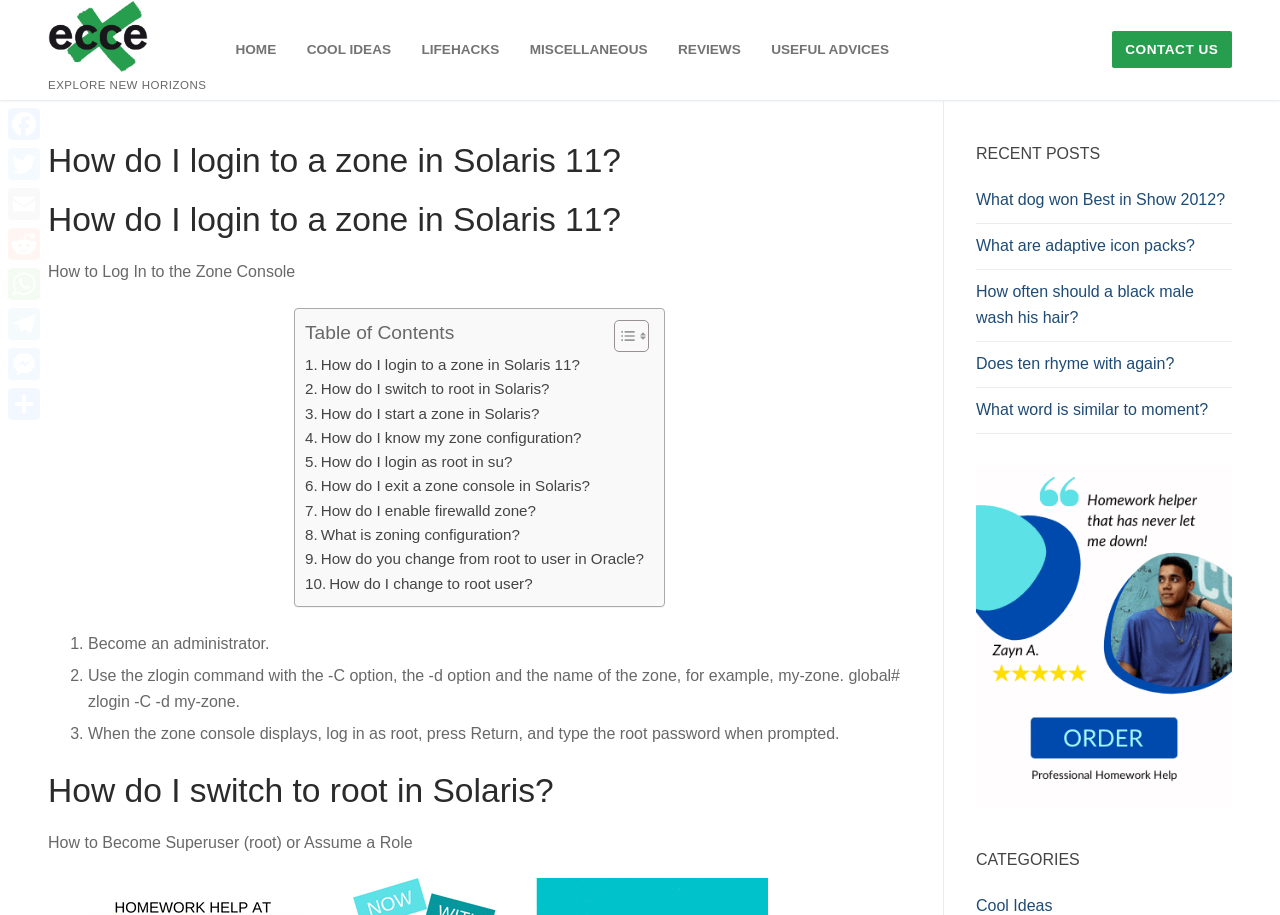Show the bounding box coordinates for the element that needs to be clicked to execute the following instruction: "Click the 'Contact' link". Provide the coordinates in the form of four float numbers between 0 and 1, i.e., [left, top, right, bottom].

None